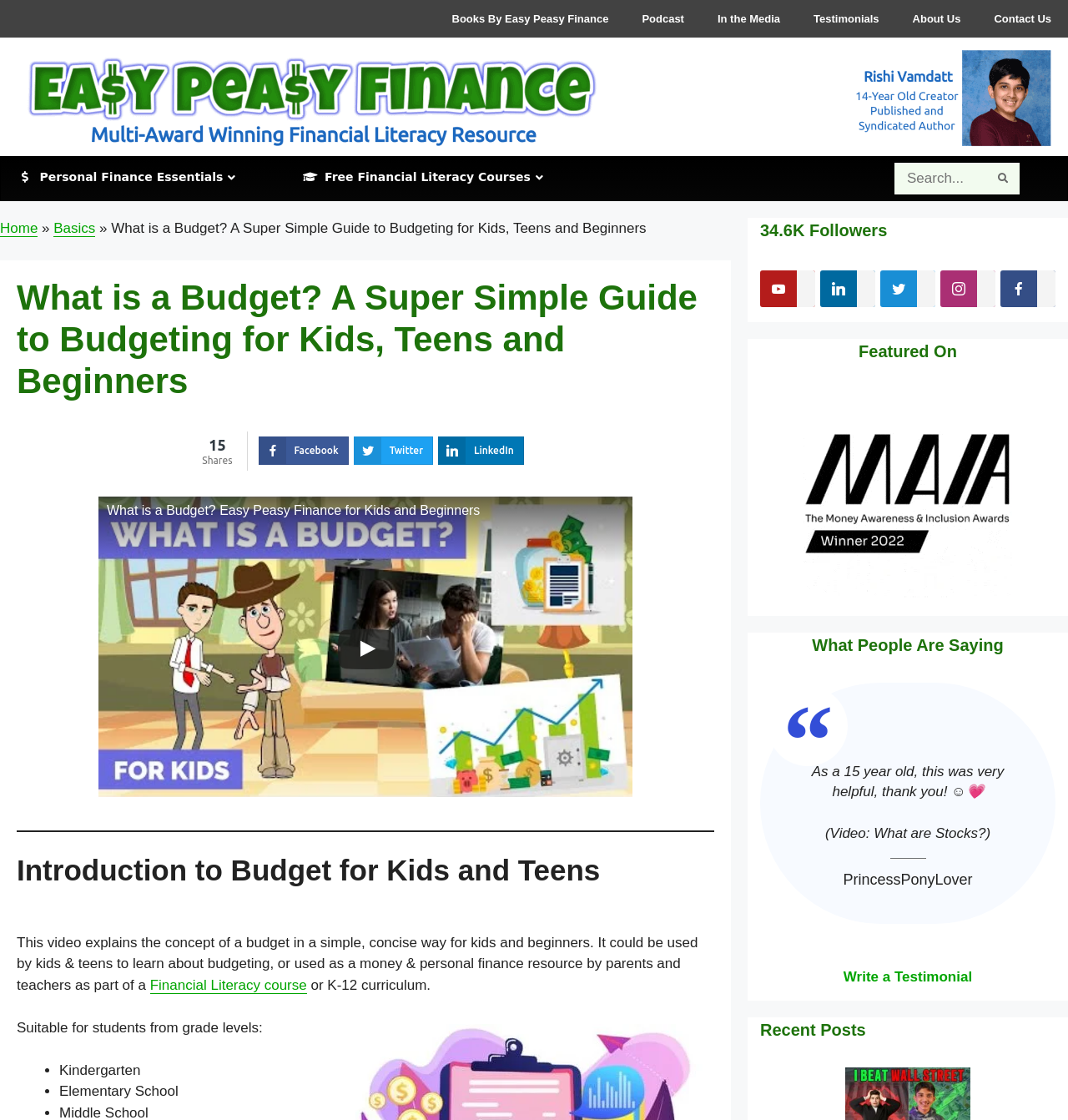What is the name of the creator of Easy Peasy Finance?
Based on the screenshot, provide your answer in one word or phrase.

Rishi Vamdatt